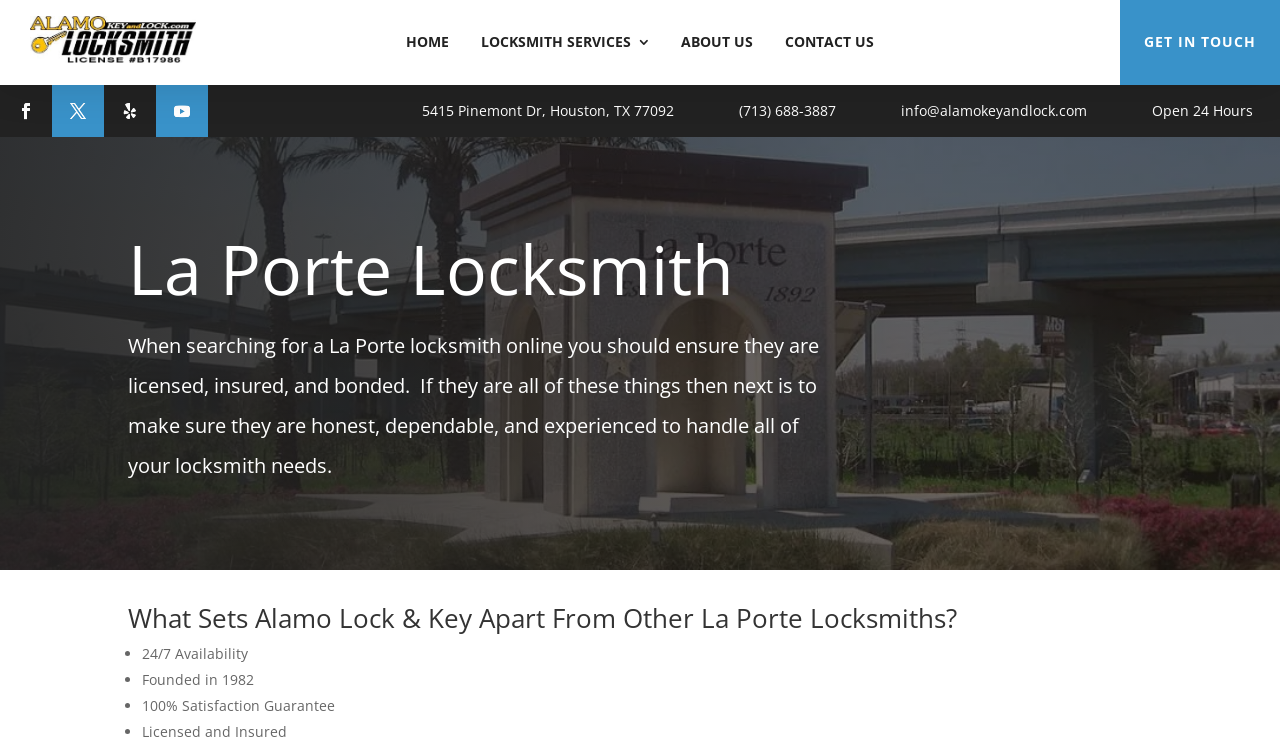Find the bounding box coordinates of the element you need to click on to perform this action: 'Click the GET IN TOUCH link'. The coordinates should be represented by four float values between 0 and 1, in the format [left, top, right, bottom].

[0.875, 0.0, 1.0, 0.114]